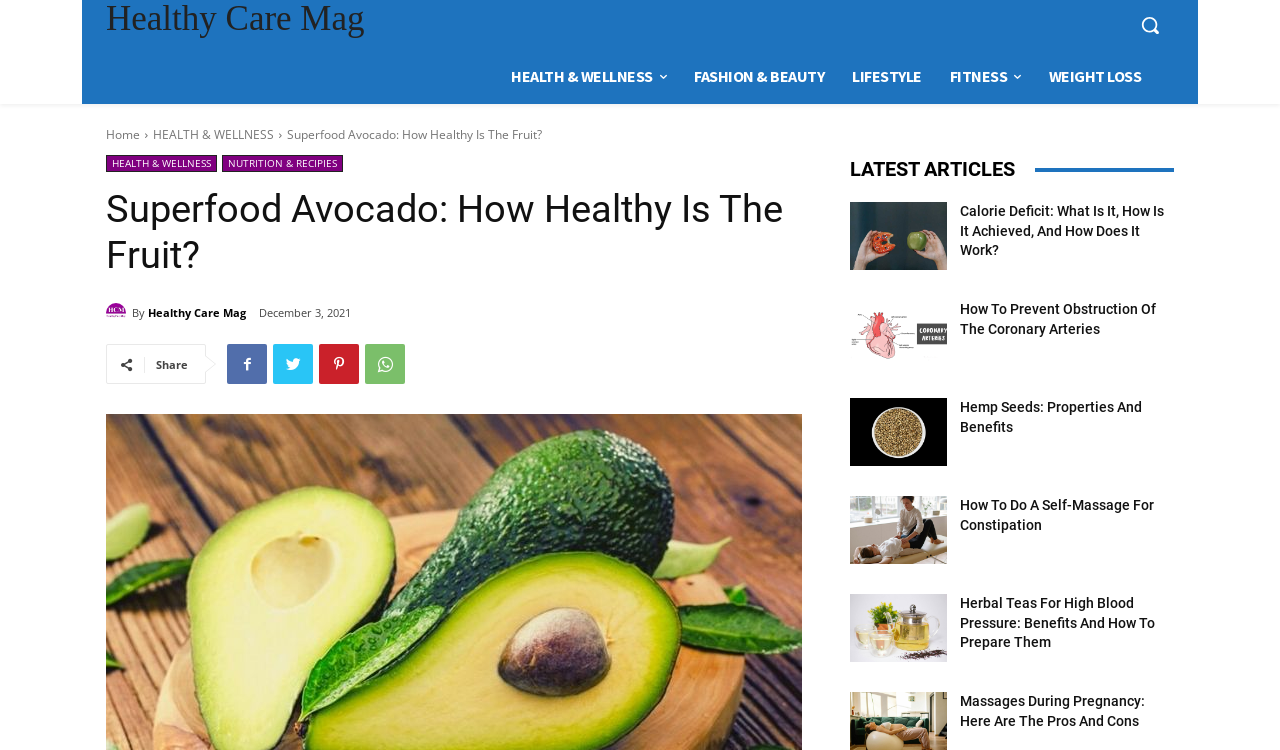Find the bounding box coordinates of the clickable area required to complete the following action: "Go to HEALTH & WELLNESS page".

[0.388, 0.065, 0.531, 0.139]